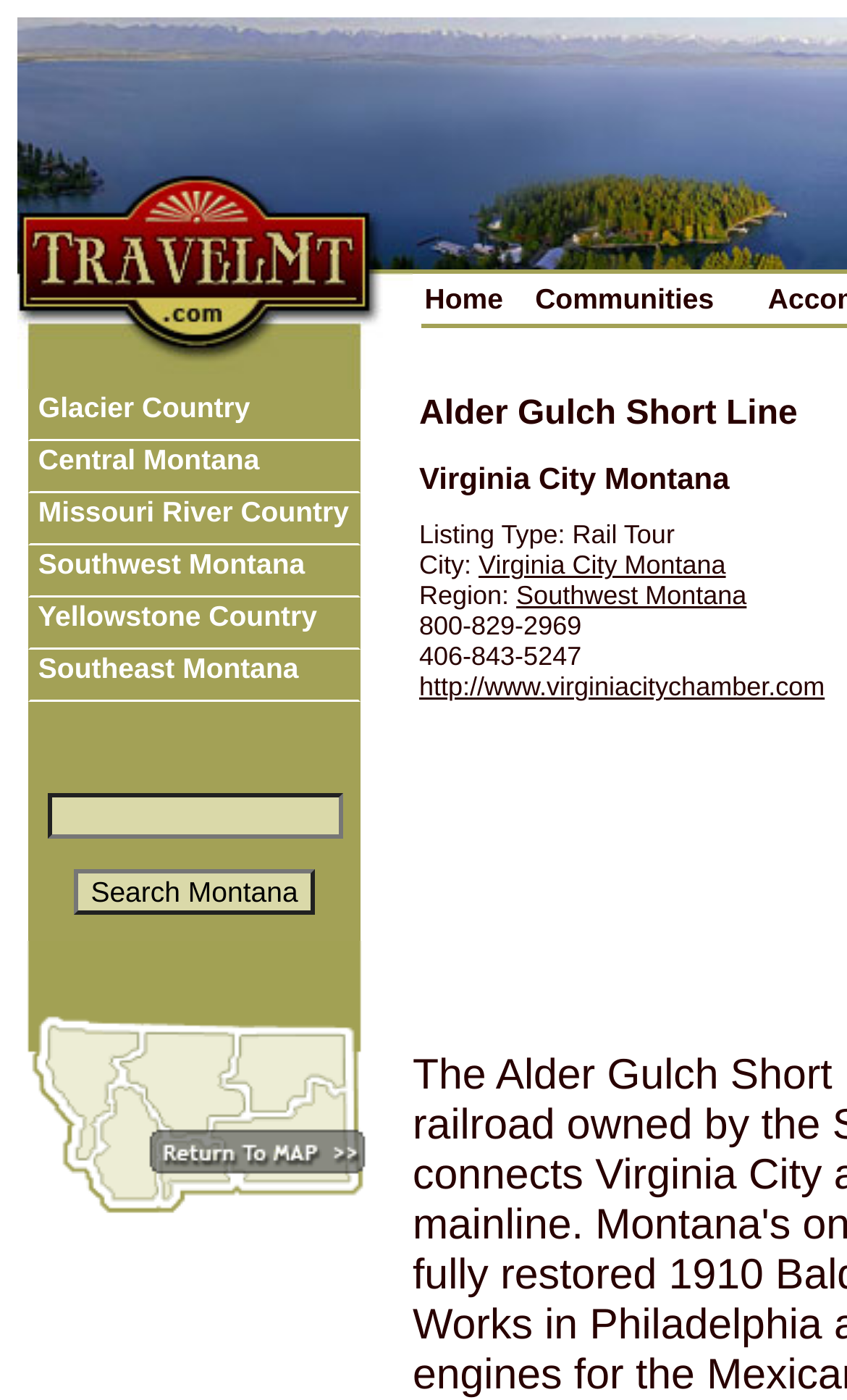Please provide a comprehensive response to the question based on the details in the image: What is the website of the Virginia City chamber?

The answer can be found in the section where it has a link to the website of the Virginia City chamber, which is 'http://www.virginiacitychamber.com'.